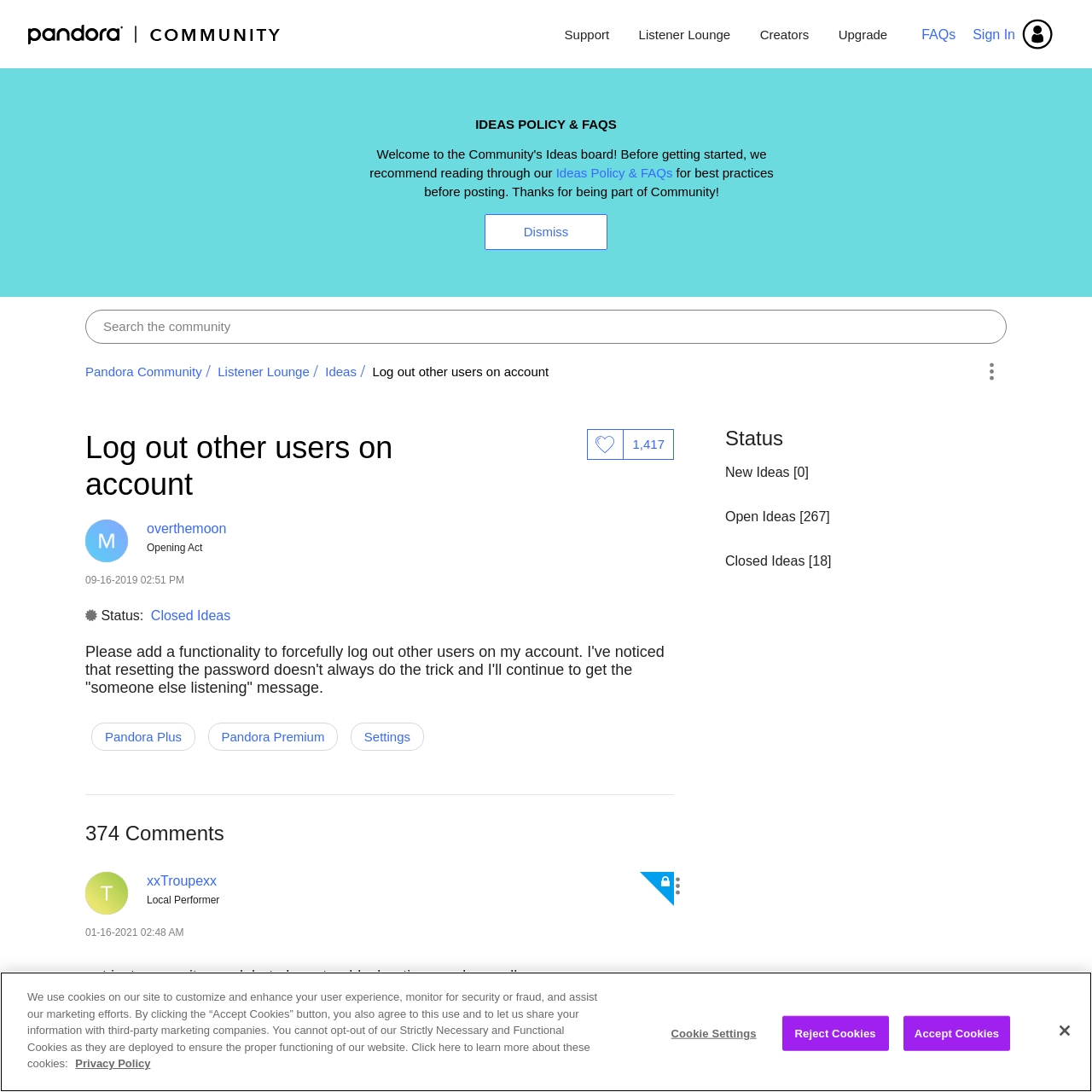Identify the bounding box coordinates of the element that should be clicked to fulfill this task: "Search for something". The coordinates should be provided as four float numbers between 0 and 1, i.e., [left, top, right, bottom].

[0.078, 0.284, 0.922, 0.315]